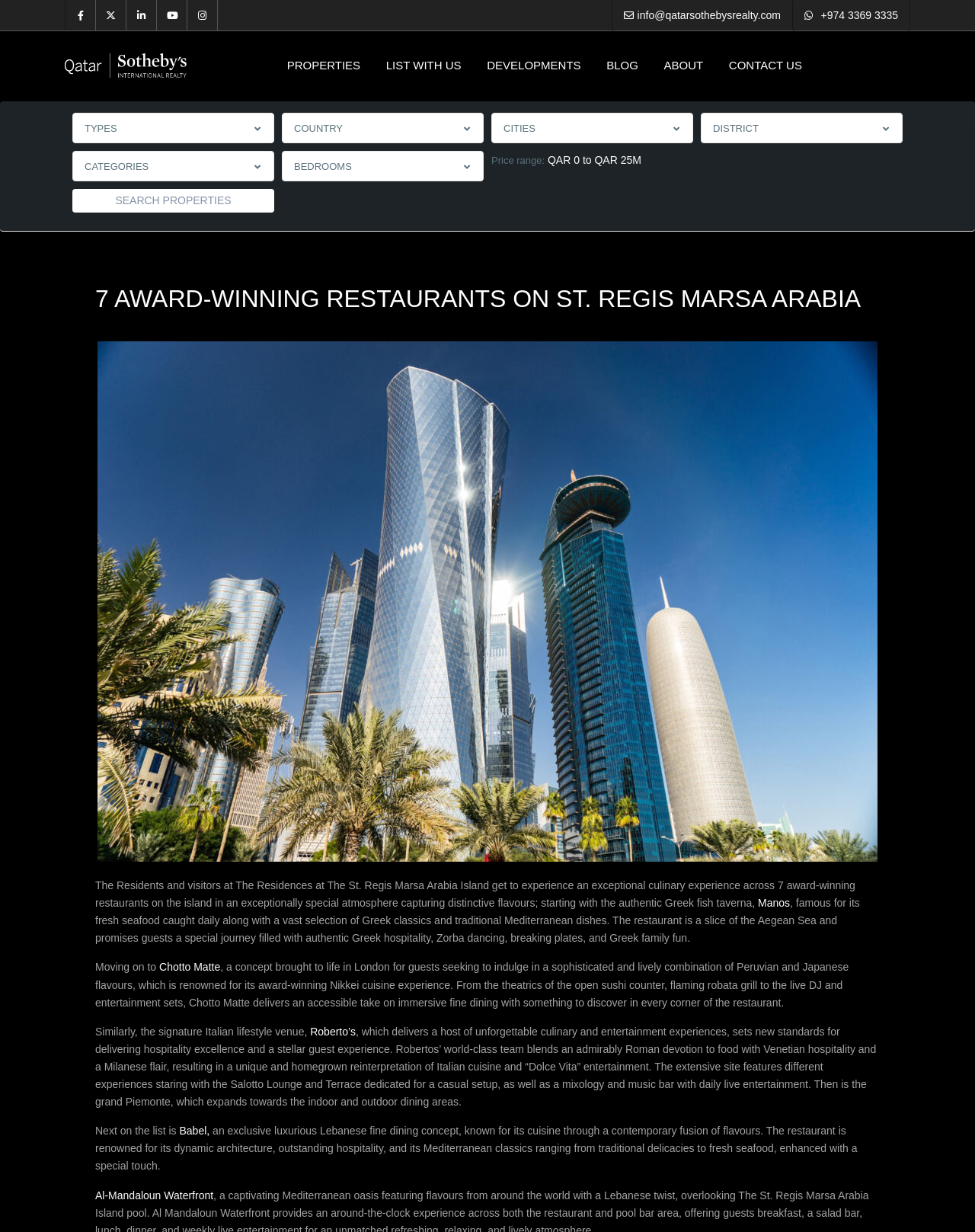What is the name of the Greek fish taverna?
Look at the image and provide a detailed response to the question.

I found the name of the Greek fish taverna in the text, which is Manos.